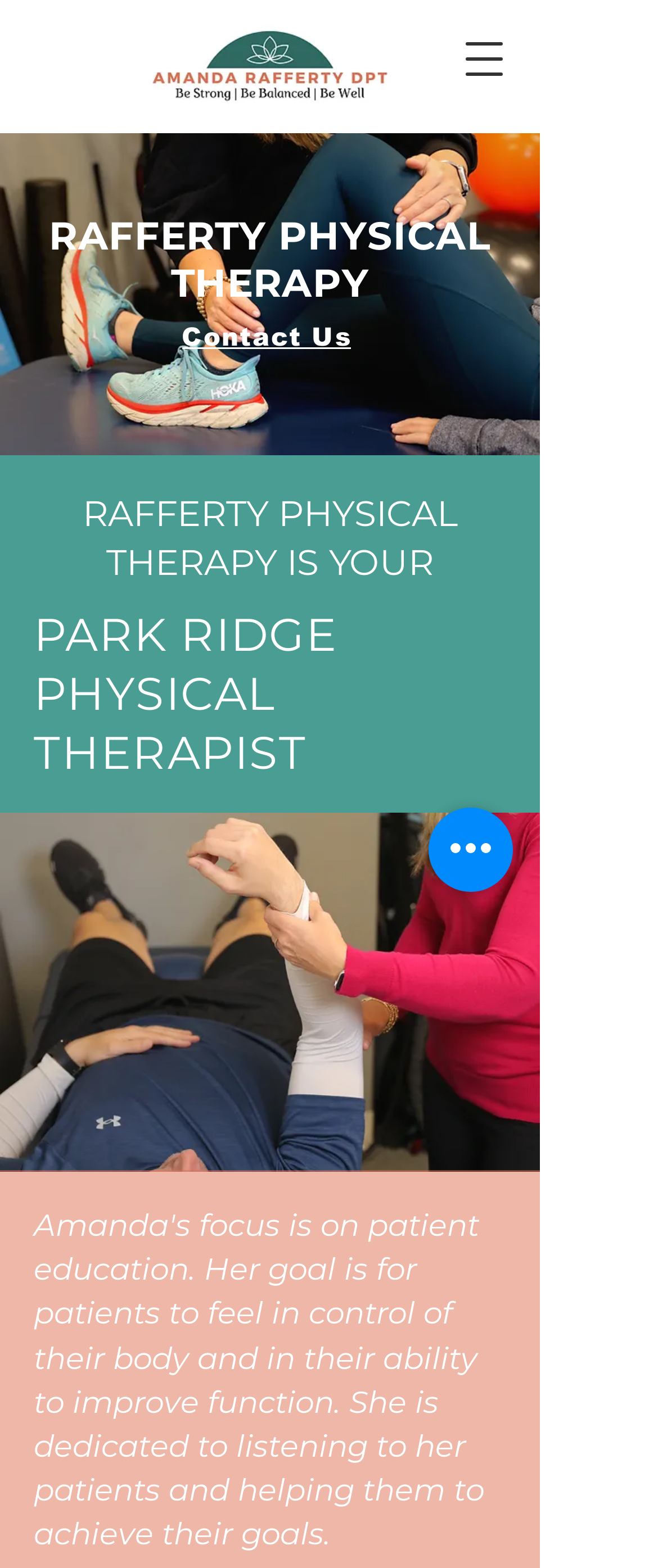What is the purpose of the 'Open navigation menu' button?
From the details in the image, answer the question comprehensively.

I determined the answer by looking at the button element with the text 'Open navigation menu' at coordinates [0.672, 0.011, 0.8, 0.065]. The presence of the 'hasPopup' attribute suggests that clicking this button will open a navigation menu.